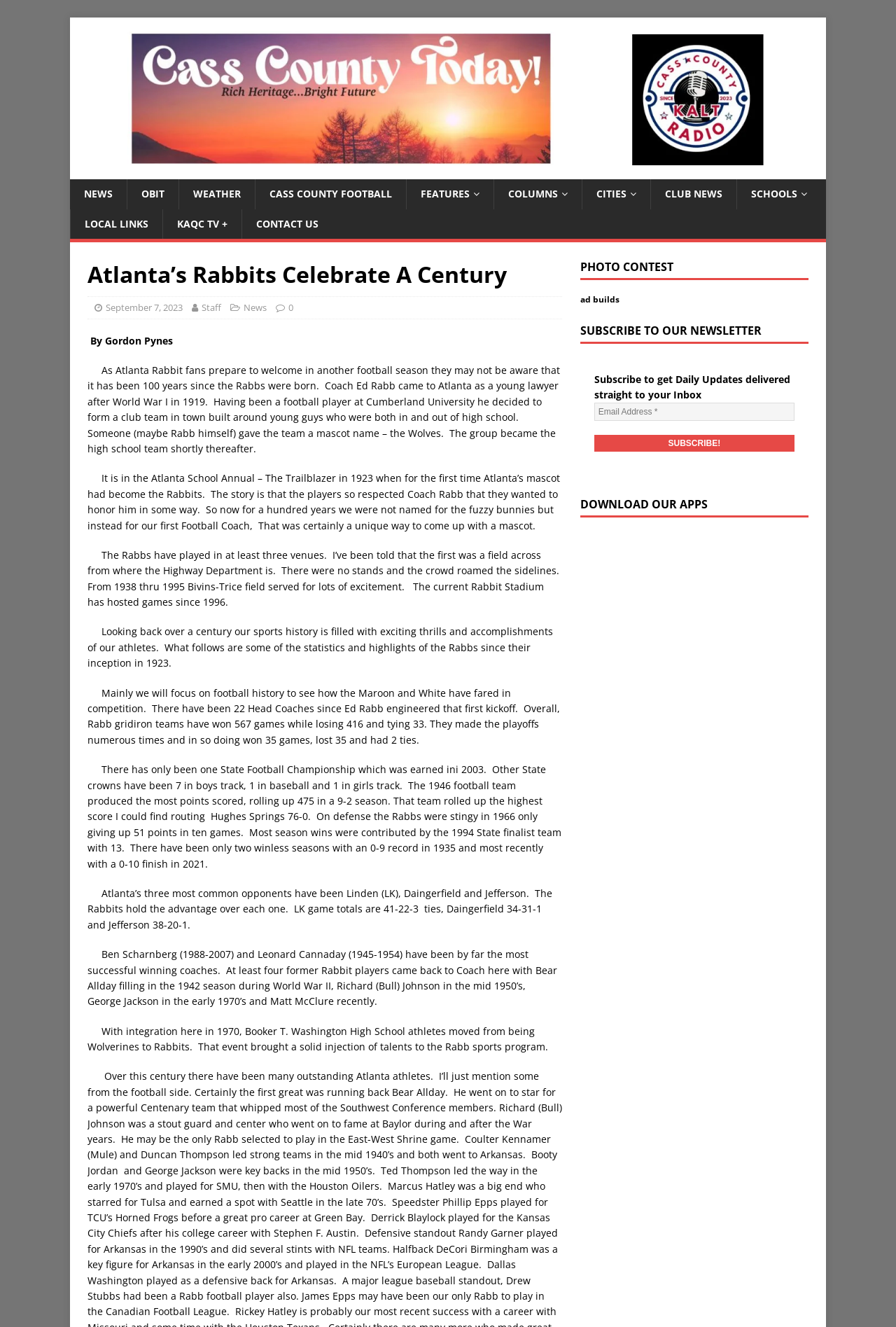Please find the bounding box for the UI component described as follows: "Local Links".

[0.038, 0.417, 0.098, 0.426]